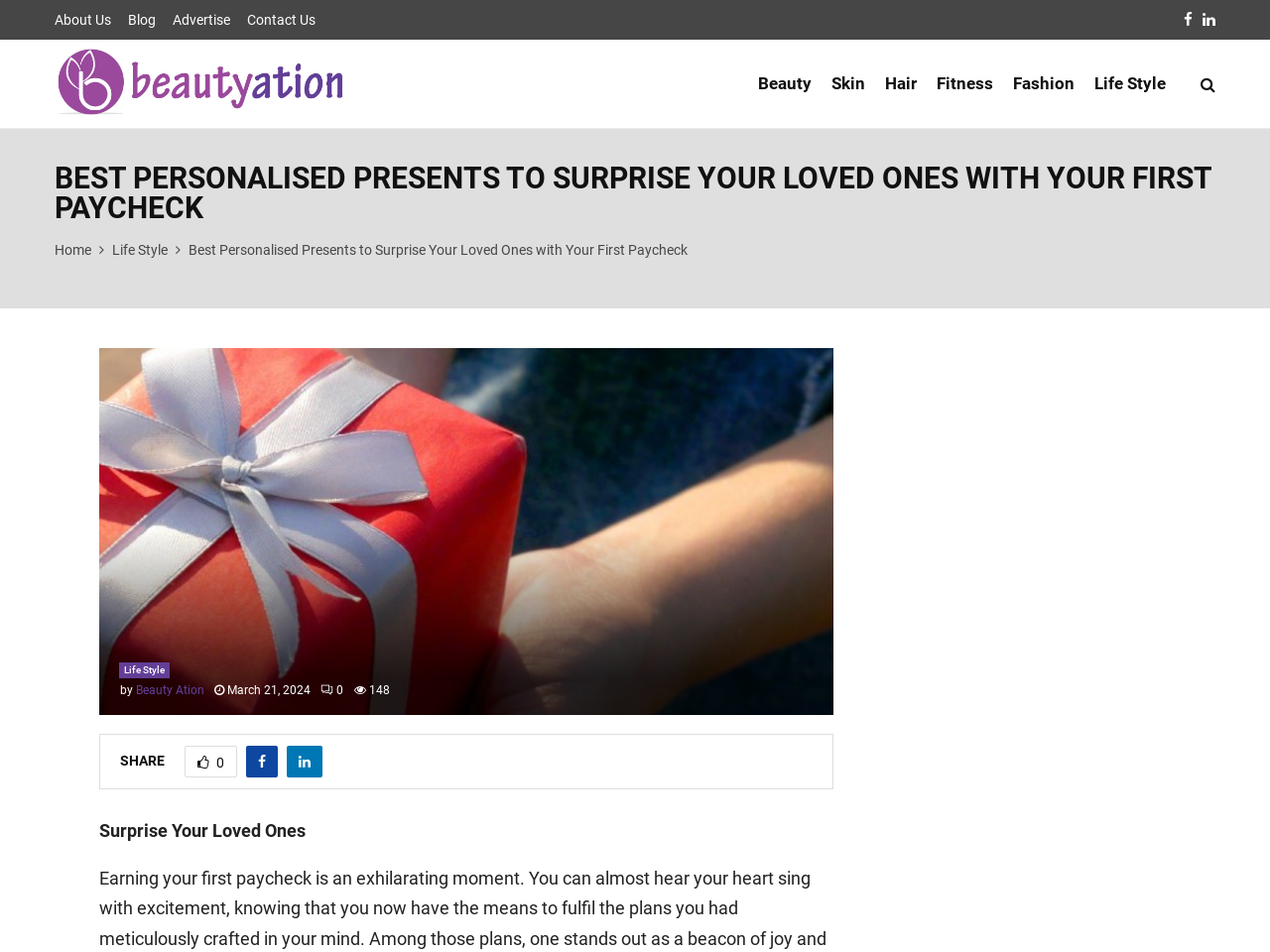Provide the bounding box coordinates of the HTML element this sentence describes: "About Us". The bounding box coordinates consist of four float numbers between 0 and 1, i.e., [left, top, right, bottom].

[0.043, 0.005, 0.088, 0.036]